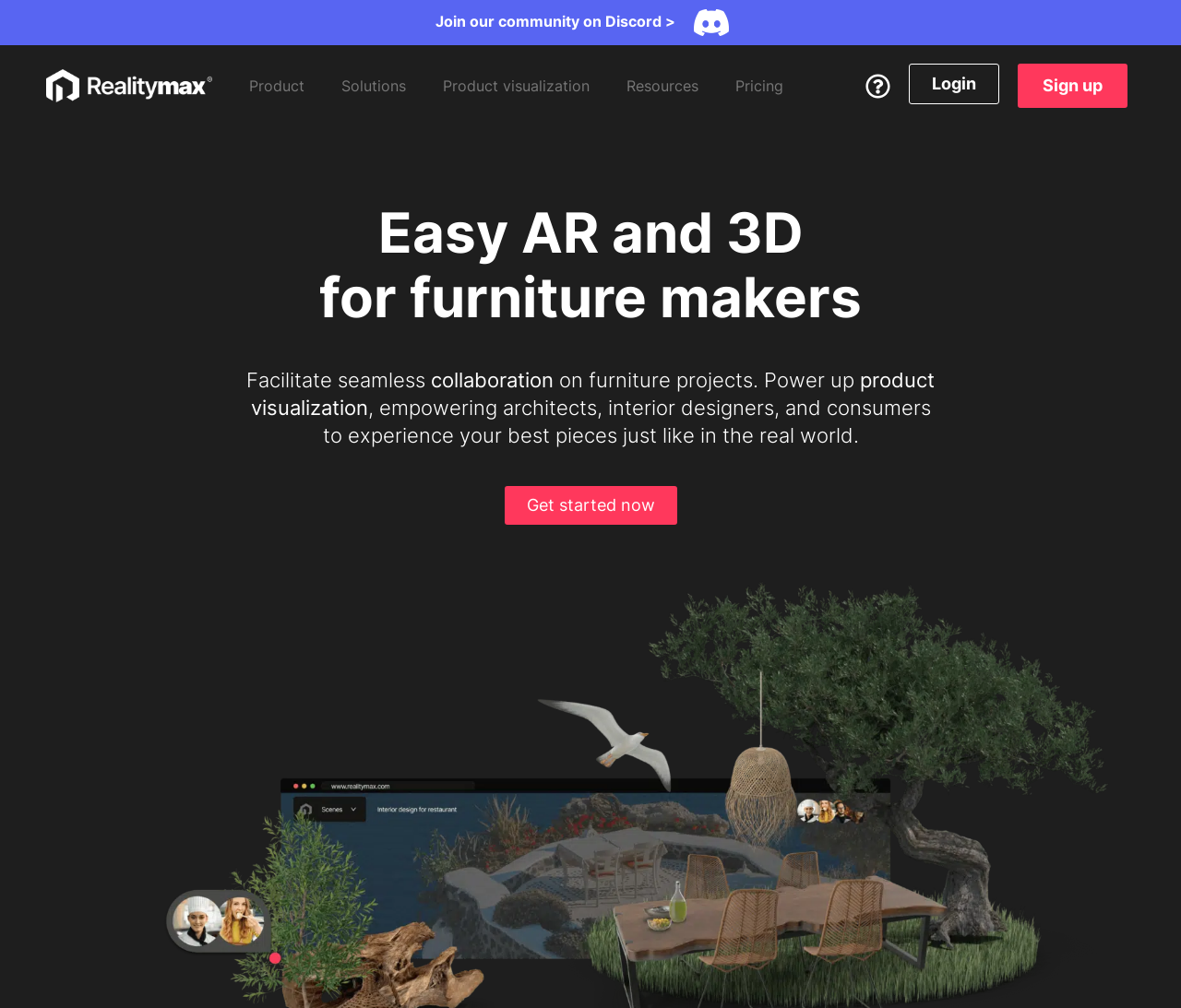What is the type of visualization mentioned on the webpage?
Based on the image content, provide your answer in one word or a short phrase.

Product visualization